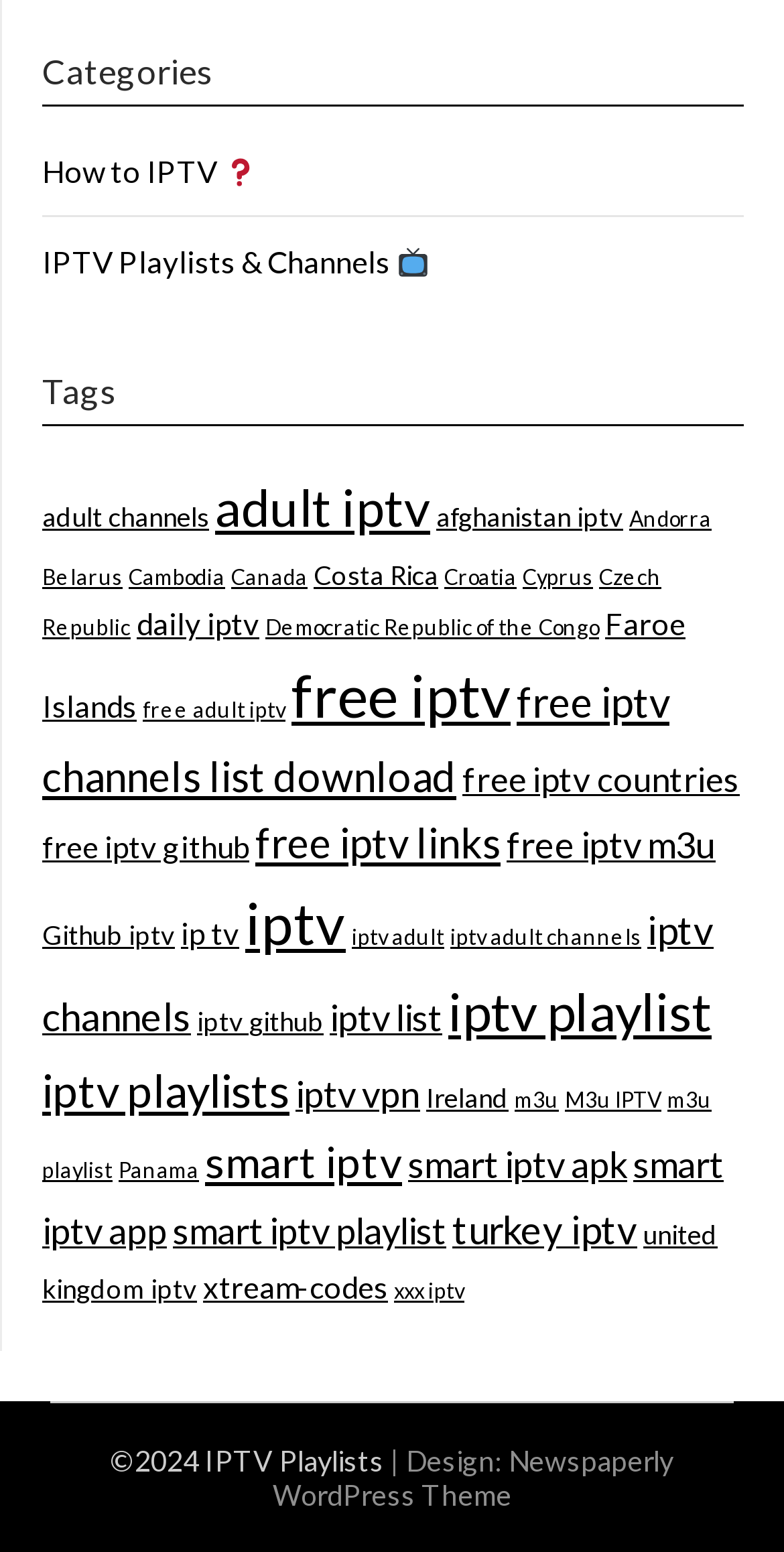Please answer the following question using a single word or phrase: 
What is the copyright year of the webpage?

2024